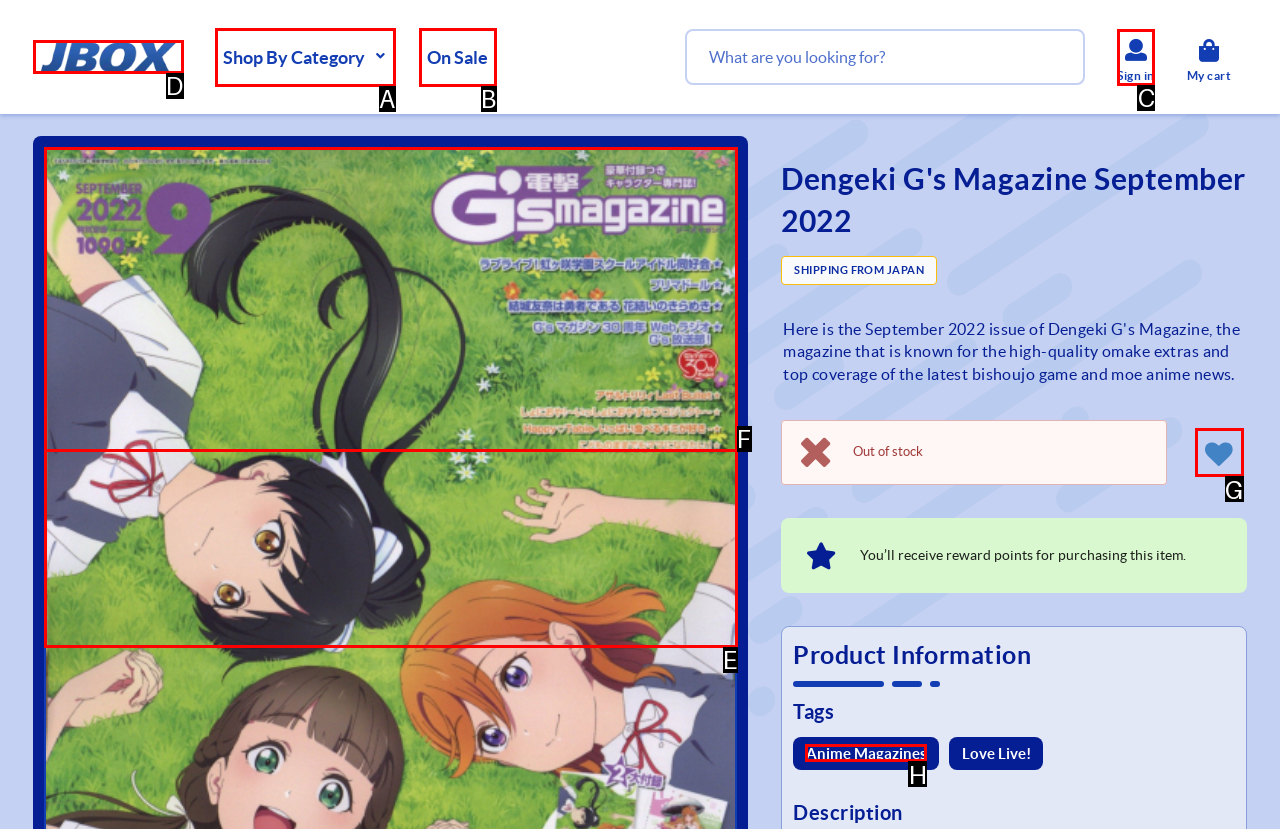Indicate the HTML element to be clicked to accomplish this task: Sign in Respond using the letter of the correct option.

C